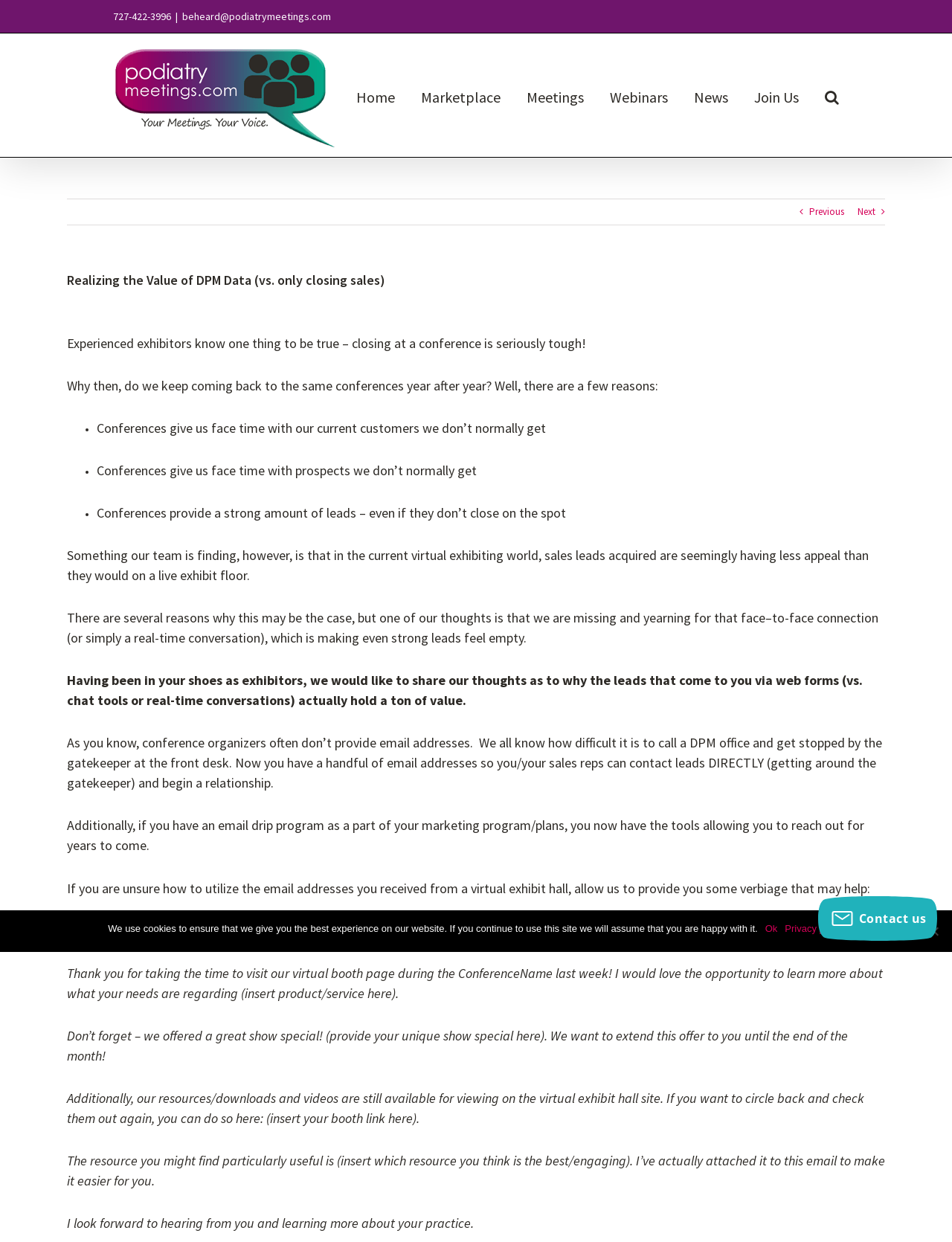Indicate the bounding box coordinates of the clickable region to achieve the following instruction: "Click the 'Next' link."

[0.901, 0.16, 0.92, 0.181]